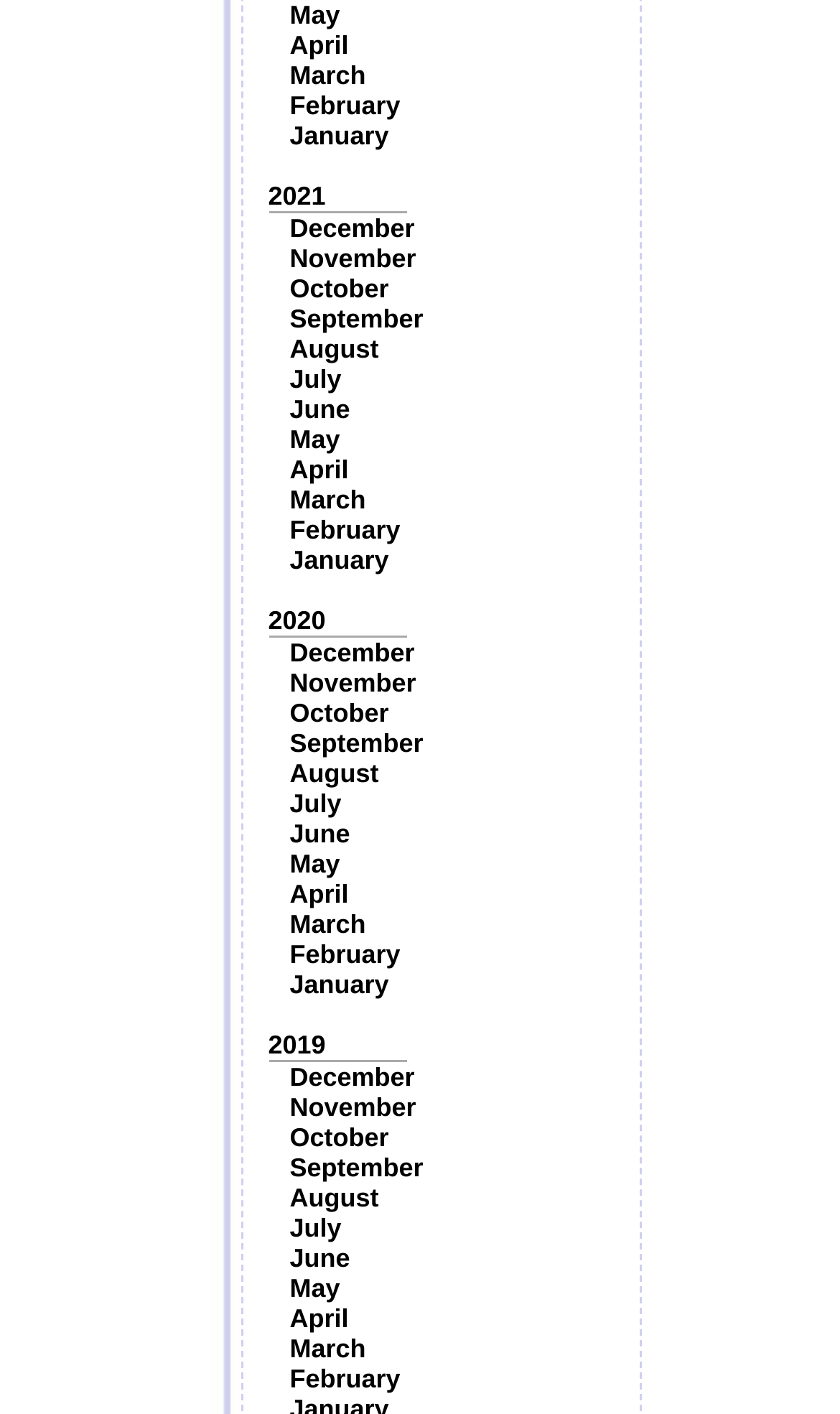Given the element description "February", identify the bounding box of the corresponding UI element.

[0.345, 0.364, 0.477, 0.385]